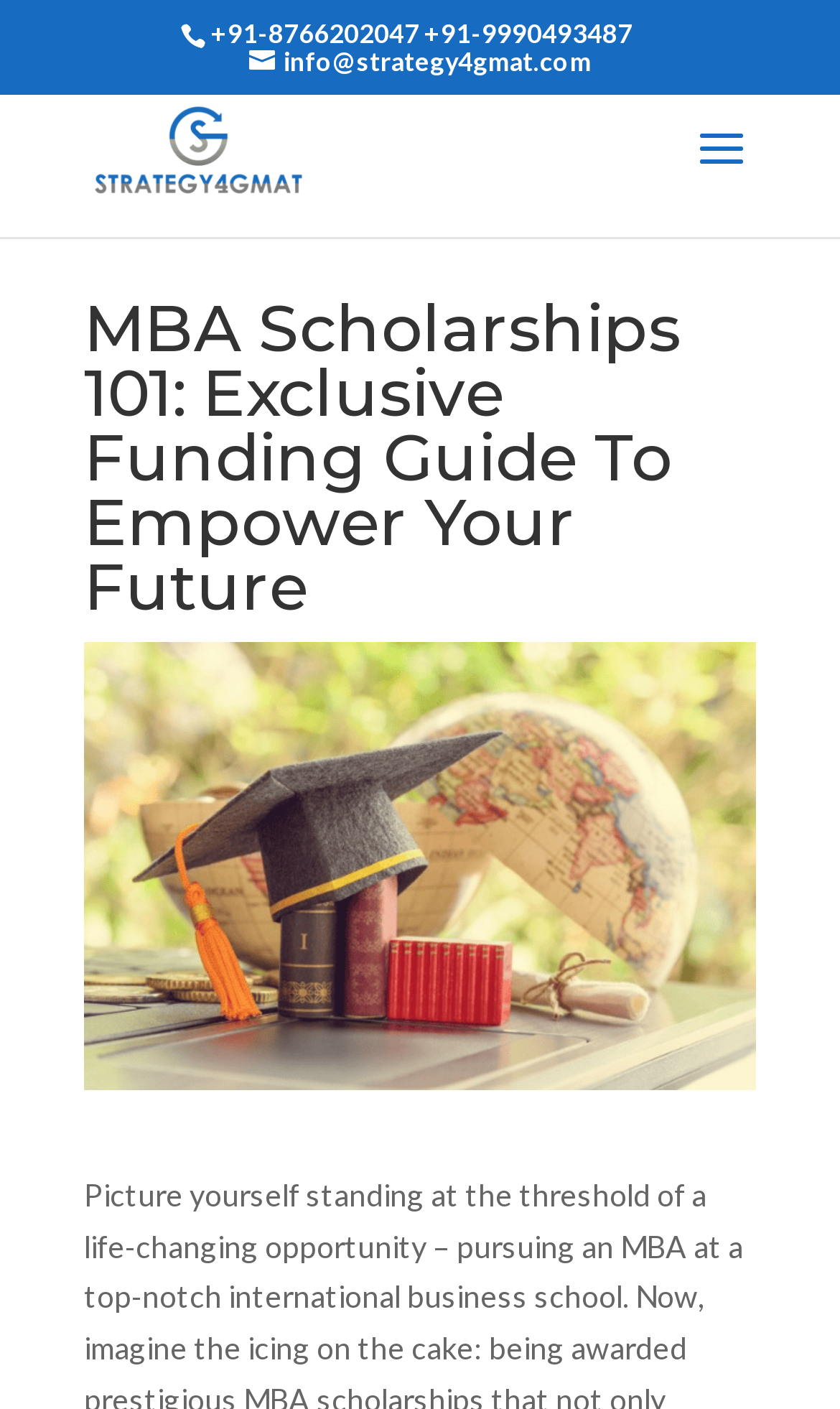Respond to the following question with a brief word or phrase:
What is the email address to contact for MBA scholarships?

info@strategy4gmat.com